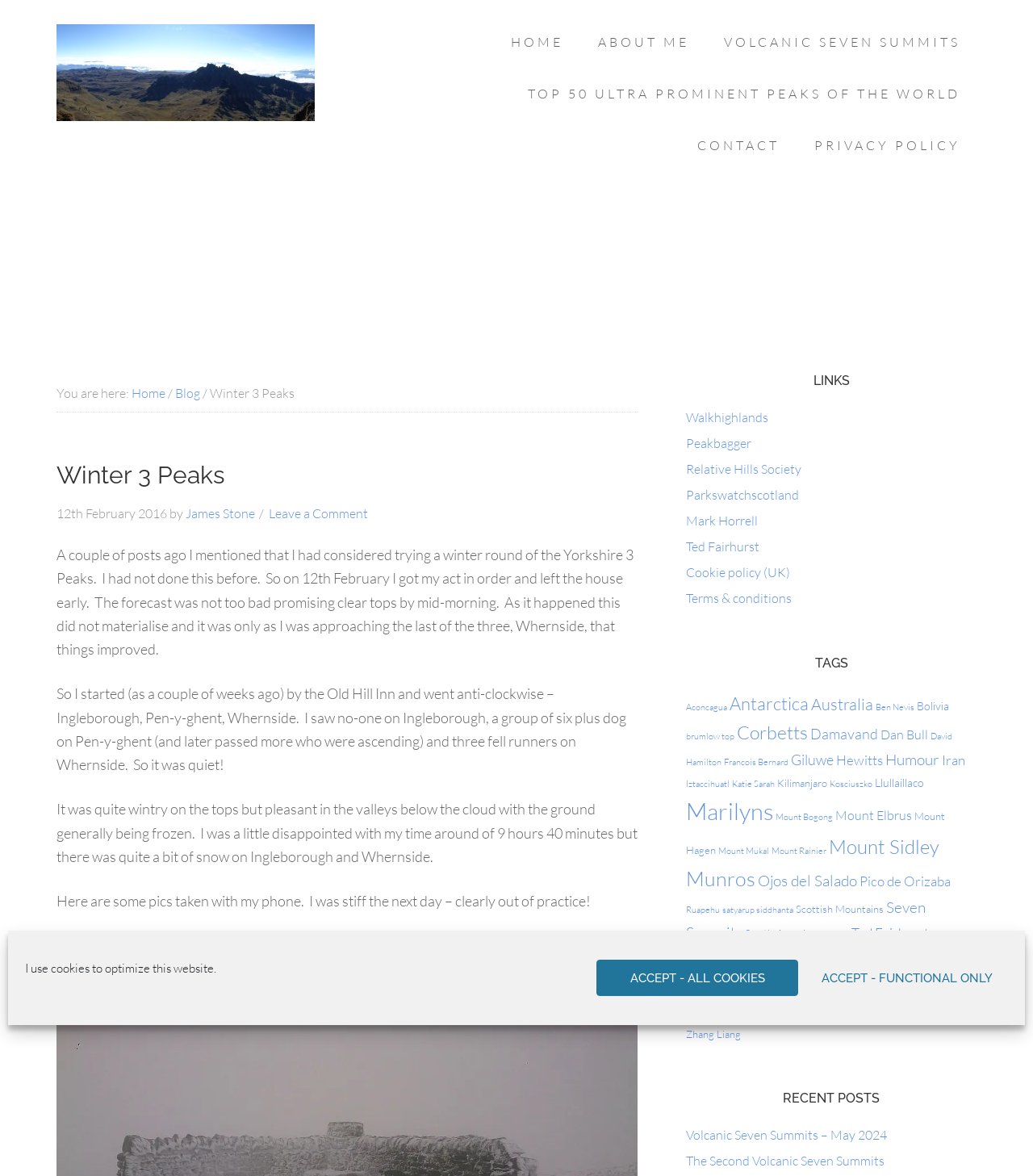Identify the bounding box coordinates of the region that needs to be clicked to carry out this instruction: "Click the 'HOME' link". Provide these coordinates as four float numbers ranging from 0 to 1, i.e., [left, top, right, bottom].

[0.479, 0.014, 0.561, 0.058]